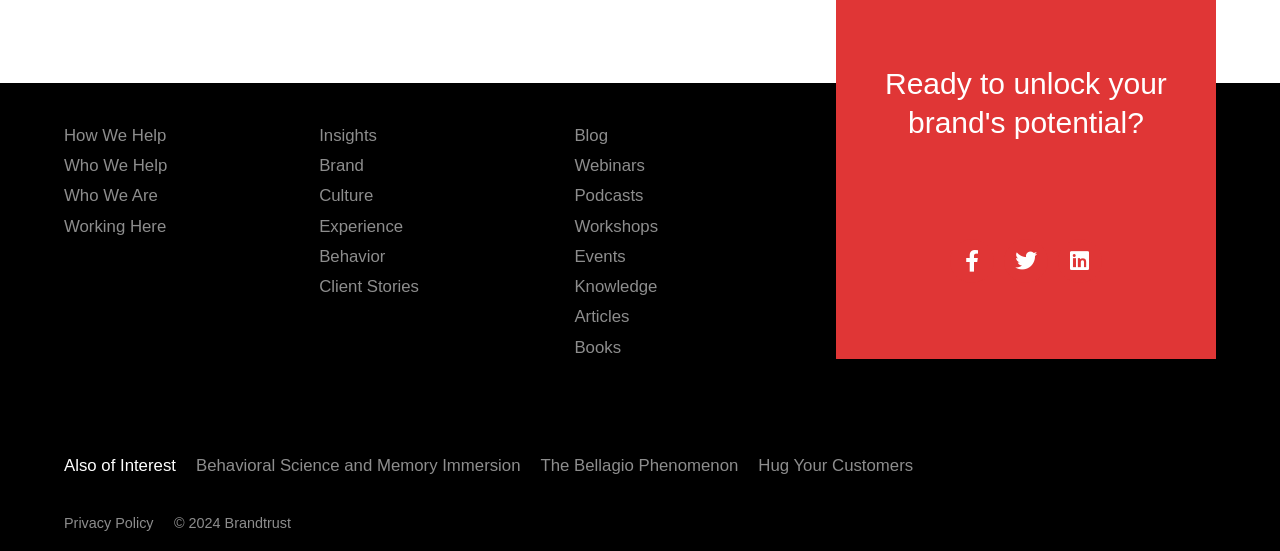Look at the image and answer the question in detail:
How many social media links are there?

I counted the number of social media links by looking at the links 'Facebook-f ', 'Twitter ', and 'Linkedin '. There are 3 social media links in total.